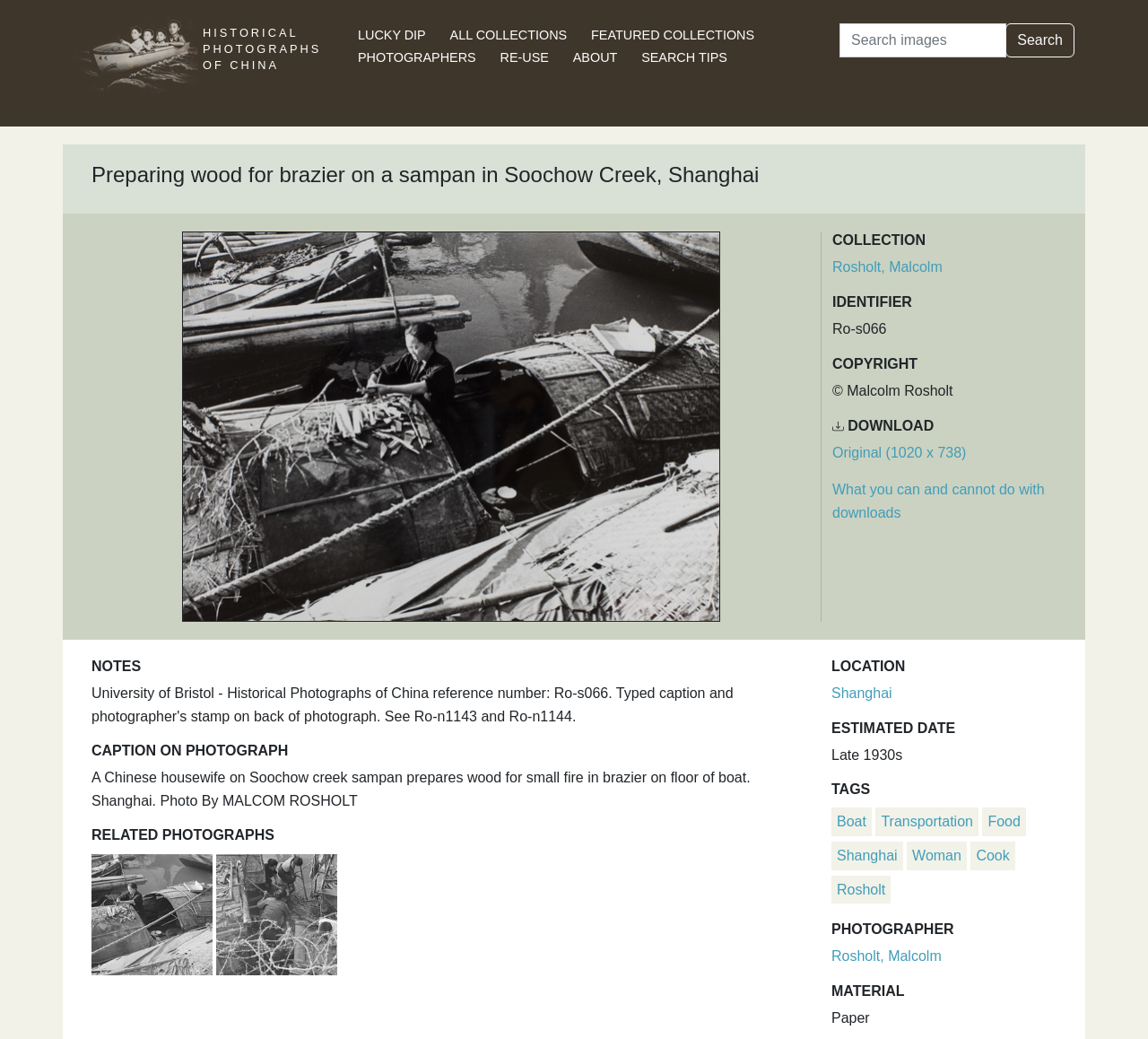Based on the visual content of the image, answer the question thoroughly: What is the material of the photograph?

The material of the photograph can be found in the 'MATERIAL' section, which is located at the bottom of the webpage. The text 'Paper' is listed under this section, indicating that the photograph is made of paper.